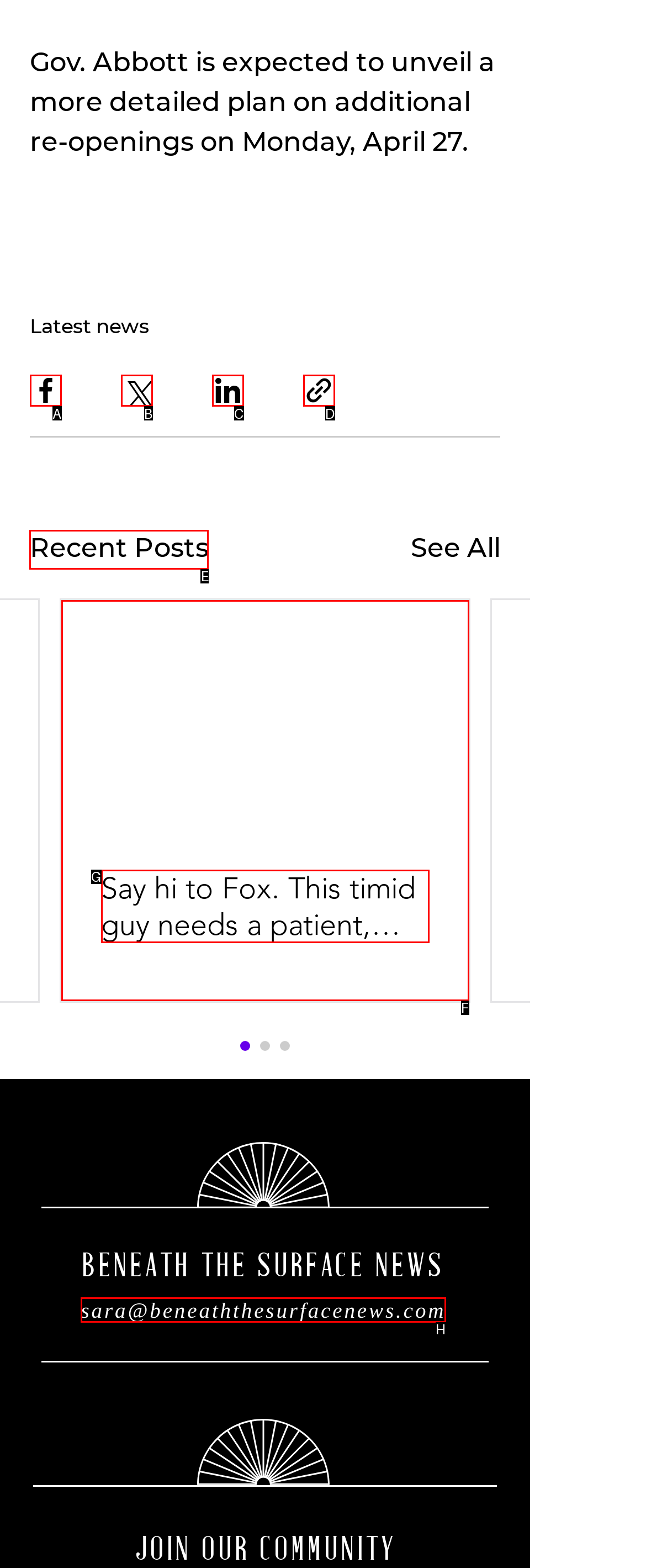Choose the UI element you need to click to carry out the task: View recent posts.
Respond with the corresponding option's letter.

E